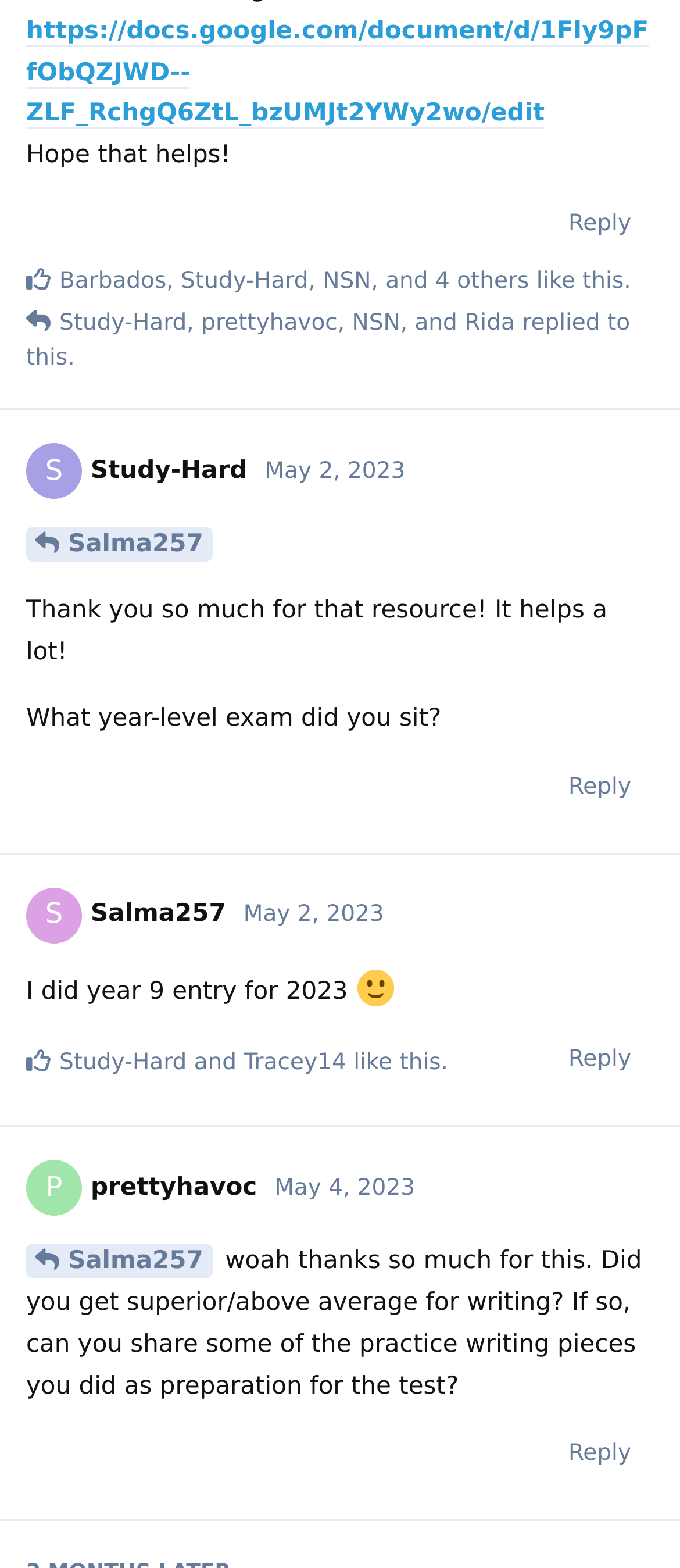Kindly determine the bounding box coordinates for the area that needs to be clicked to execute this instruction: "Click the 'Reply' button".

[0.803, 0.123, 0.962, 0.163]